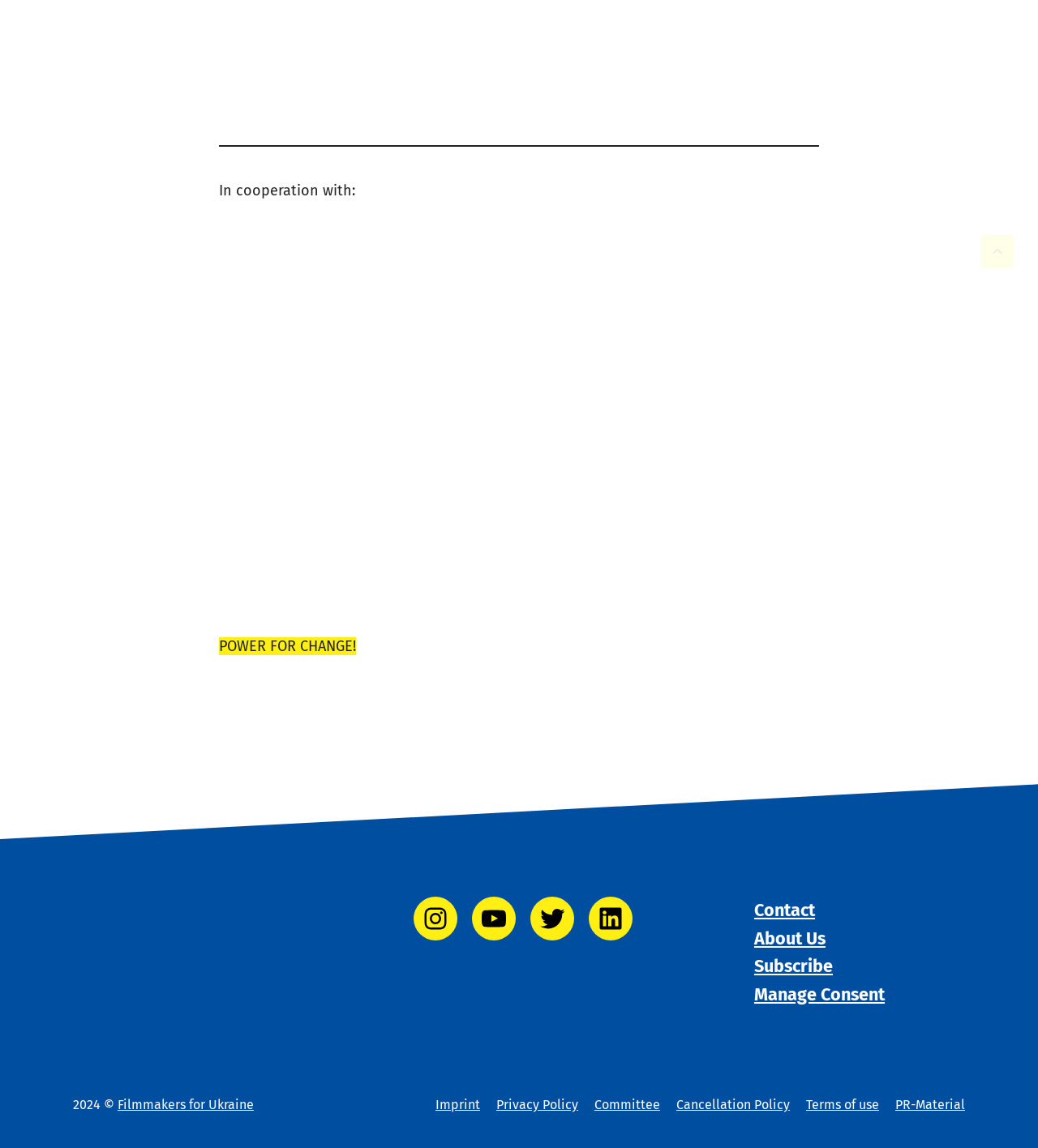Determine the bounding box coordinates for the element that should be clicked to follow this instruction: "Scroll back to top". The coordinates should be given as four float numbers between 0 and 1, in the format [left, top, right, bottom].

[0.945, 0.205, 0.977, 0.233]